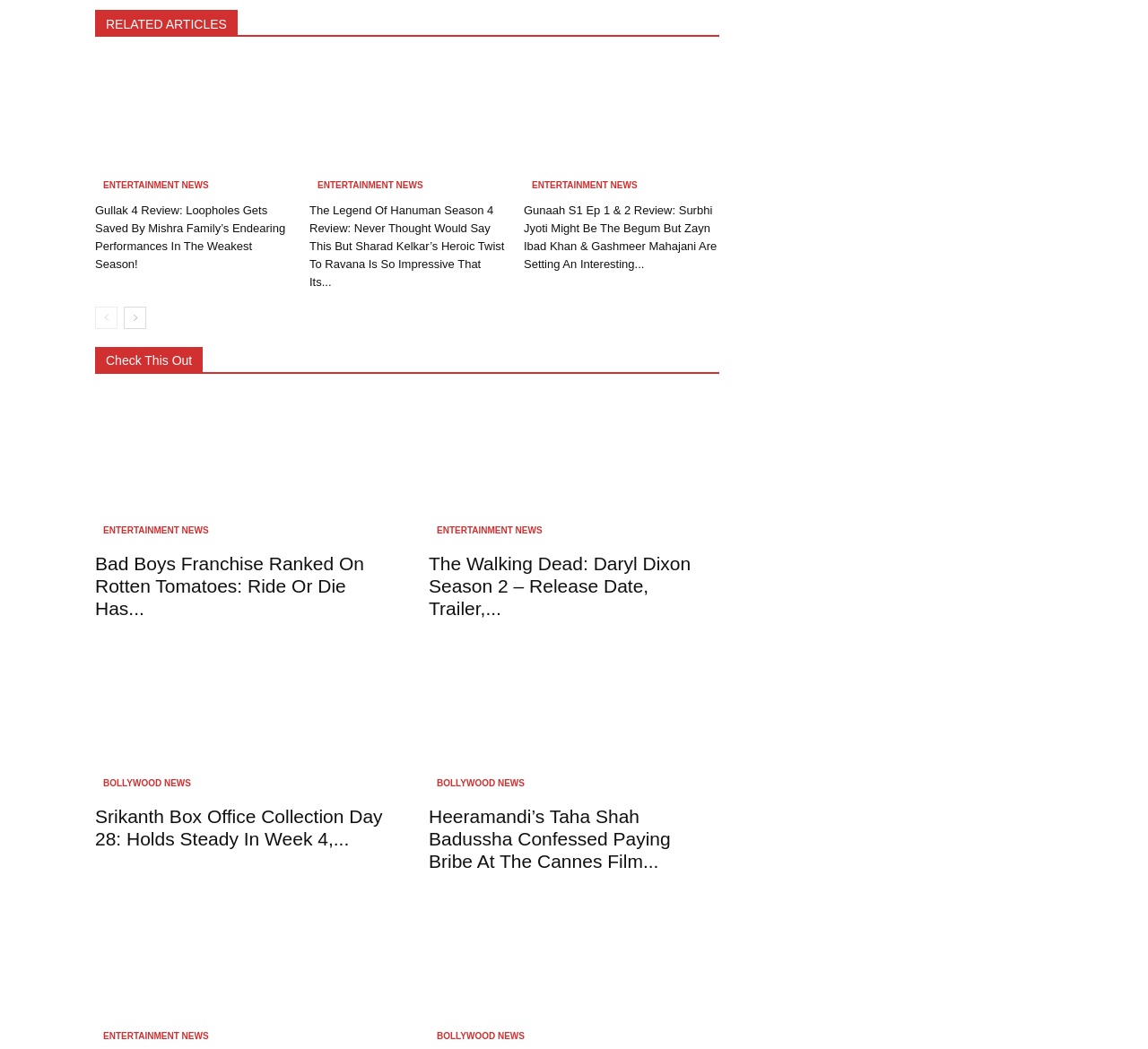Using a single word or phrase, answer the following question: 
What is the category of the review 'Srikanth Box Office Collection Day 28'?

BOLLYWOOD NEWS